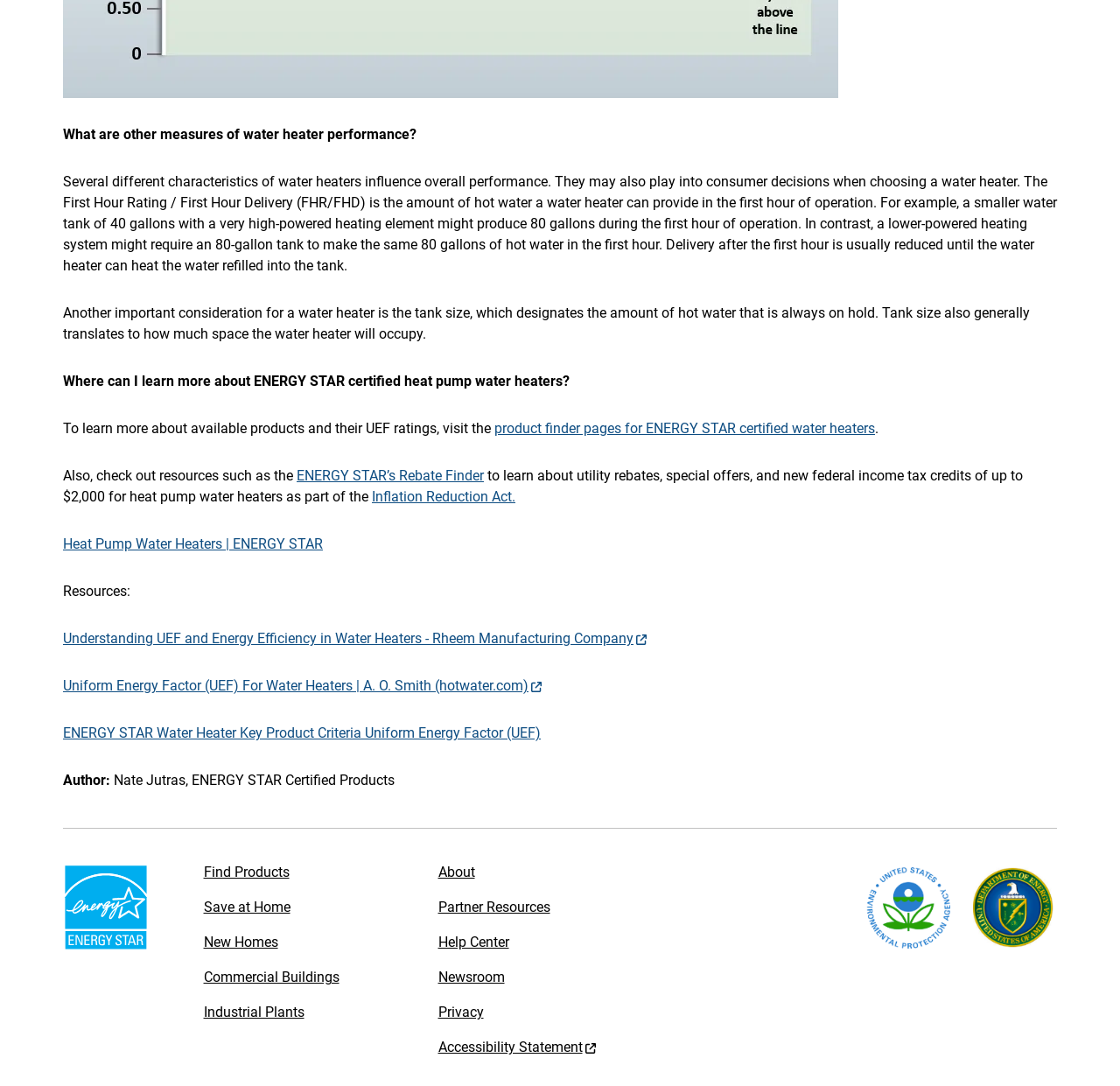Kindly determine the bounding box coordinates for the area that needs to be clicked to execute this instruction: "Read about Heat Pump Water Heaters".

[0.056, 0.493, 0.288, 0.509]